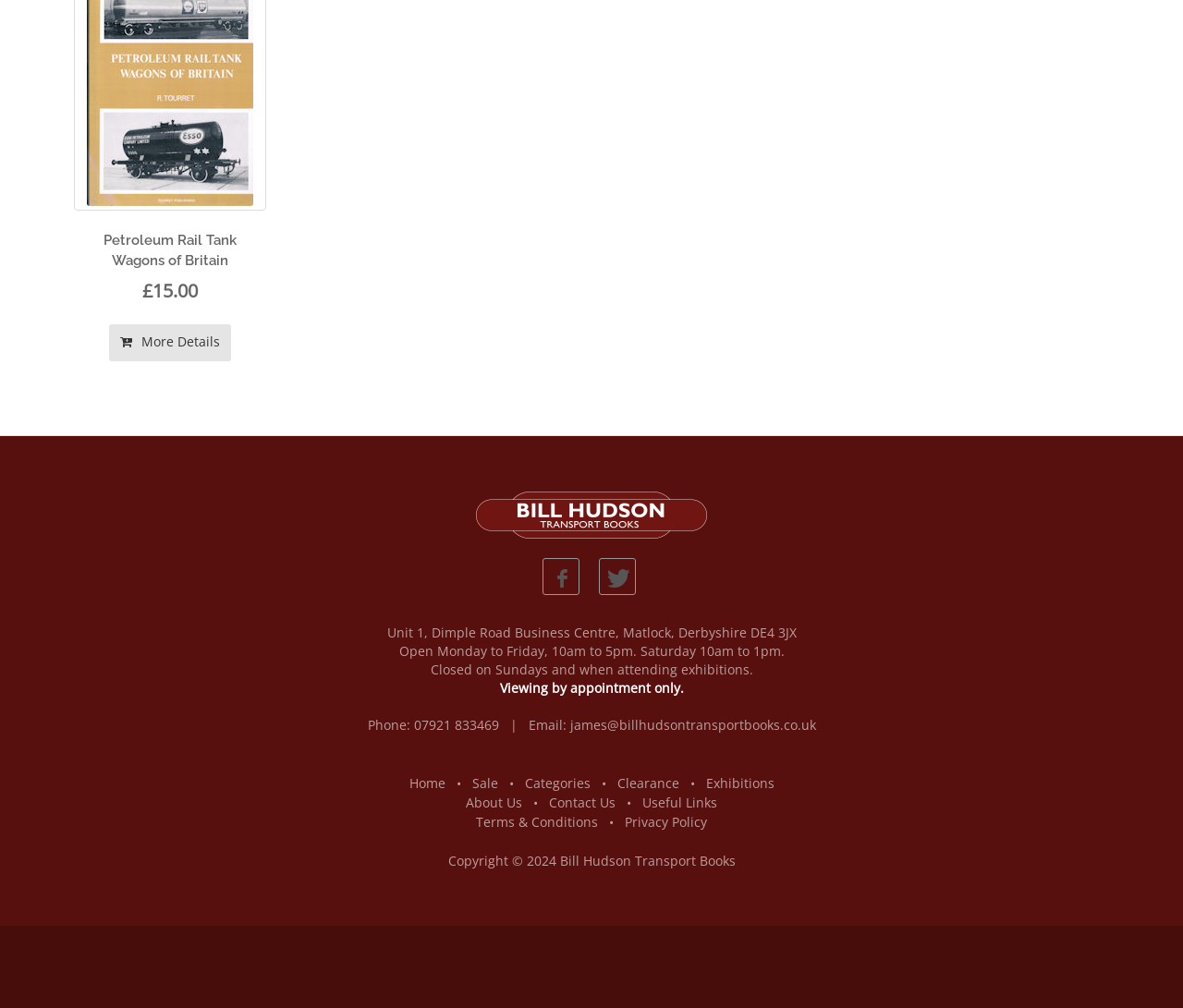What is the business address of Bill Hudson Transport Books?
Based on the screenshot, provide a one-word or short-phrase response.

Unit 1, Dimple Road Business Centre, Matlock, Derbyshire DE4 3JX